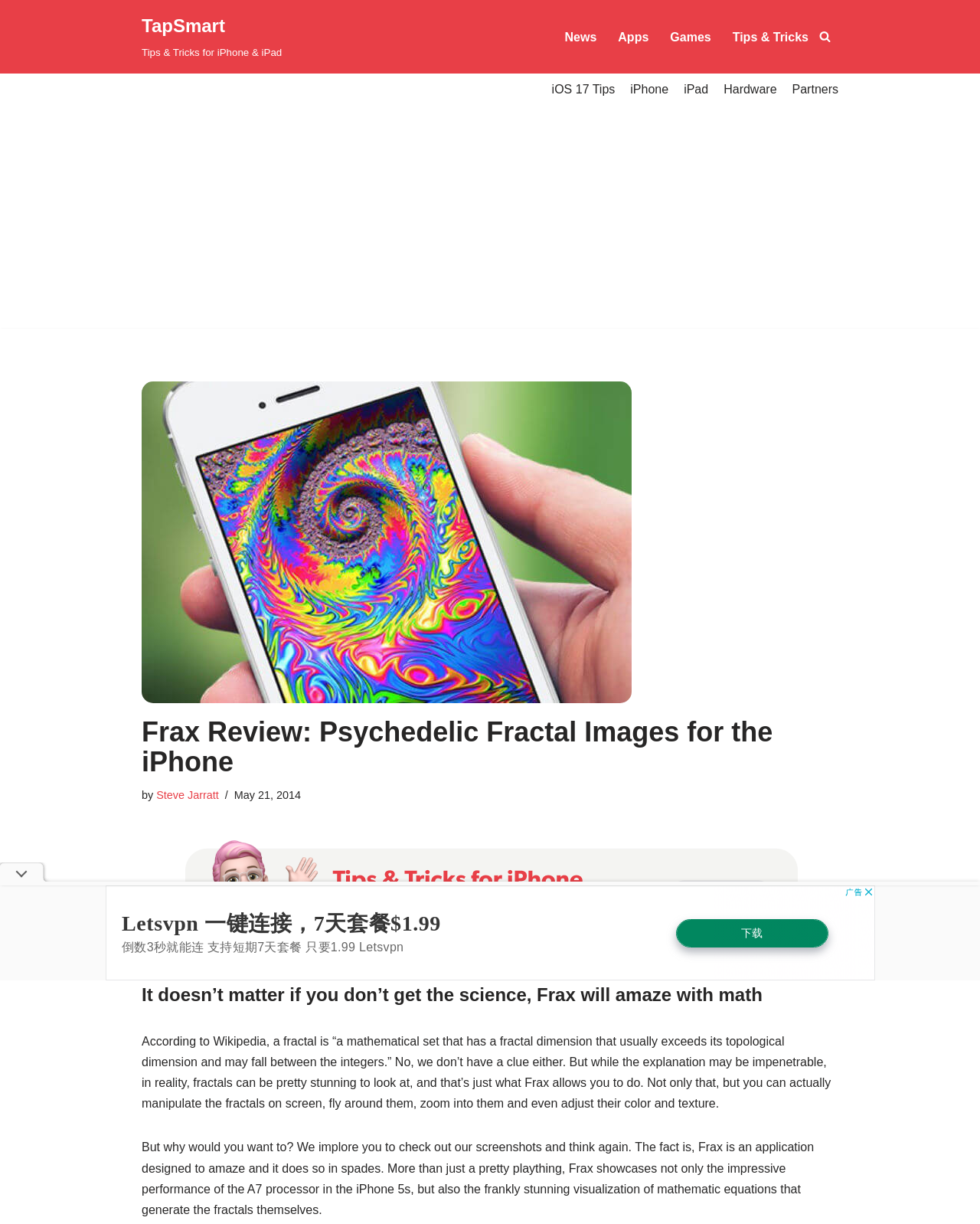What is the topic of the article?
Please give a well-detailed answer to the question.

The article is discussing fractal images and an iPhone app called Frax that generates and manipulates these images.